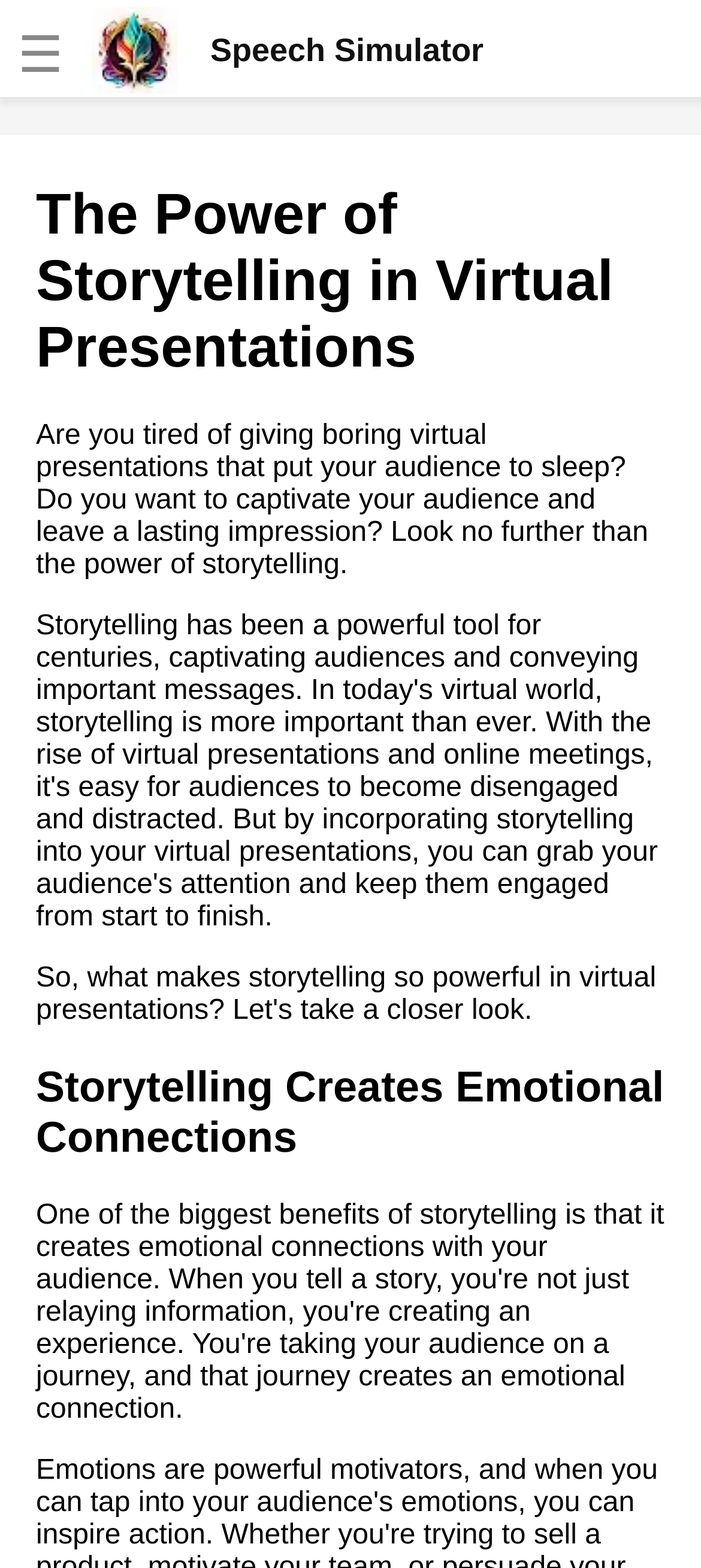Give the bounding box coordinates for this UI element: "Overcoming Nervousness in Virtual Presentations". The coordinates should be four float numbers between 0 and 1, arranged as [left, top, right, bottom].

[0.038, 0.375, 0.615, 0.434]